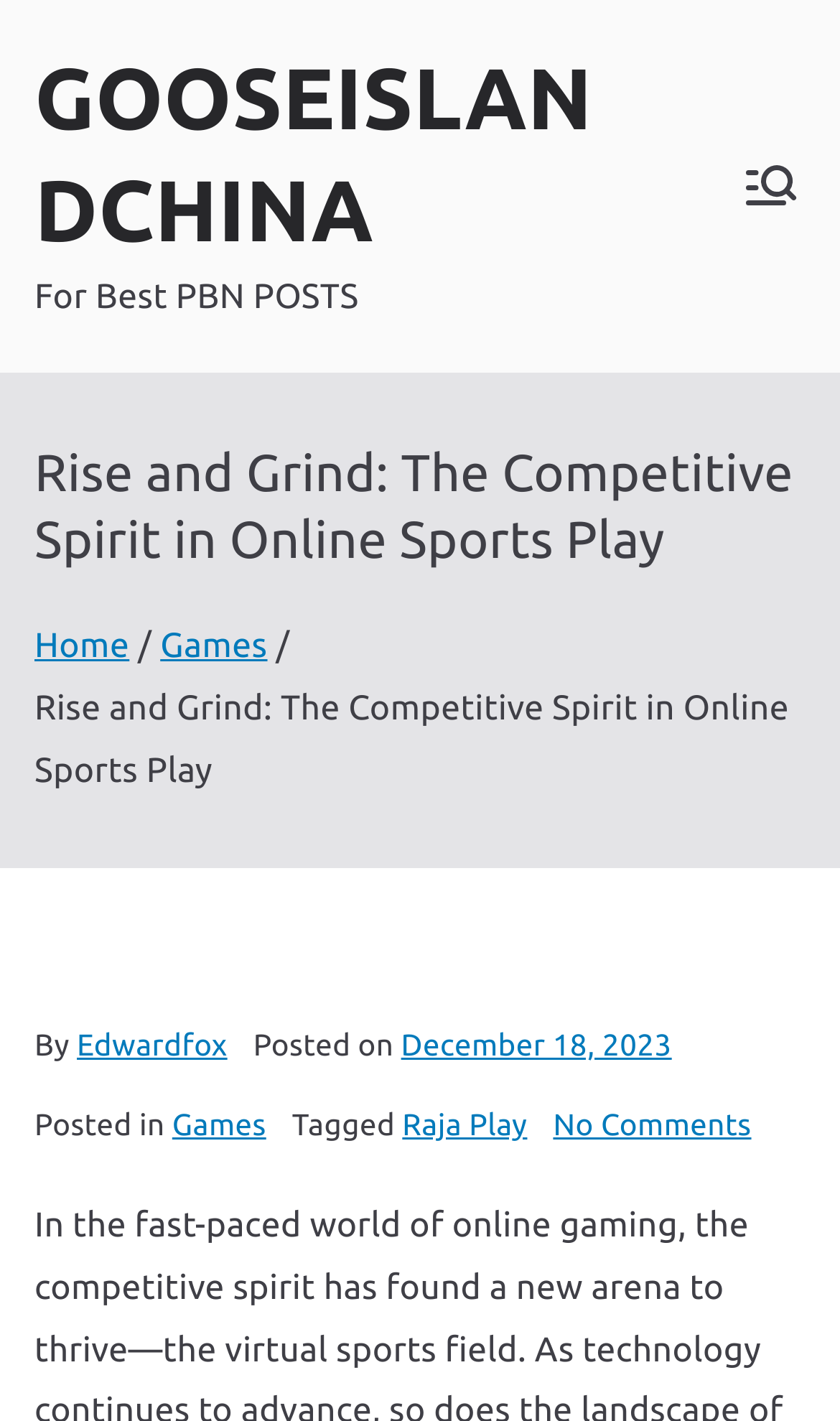Please find the bounding box coordinates of the element that needs to be clicked to perform the following instruction: "Open the 'Primary Menu'". The bounding box coordinates should be four float numbers between 0 and 1, represented as [left, top, right, bottom].

[0.877, 0.11, 0.959, 0.152]